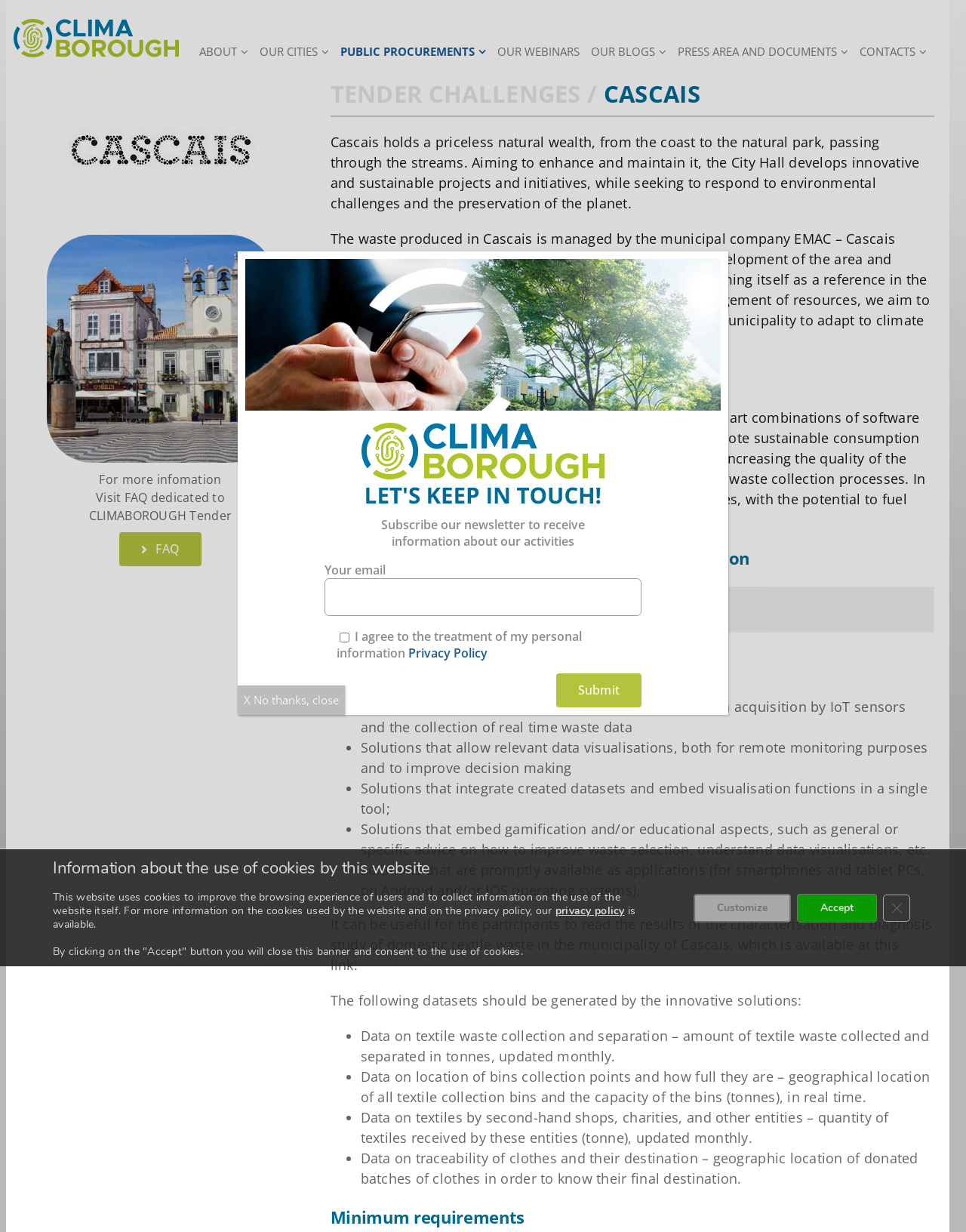Highlight the bounding box coordinates of the region I should click on to meet the following instruction: "Browse 'Unrelated Fun Stuff I Like!' ".

None